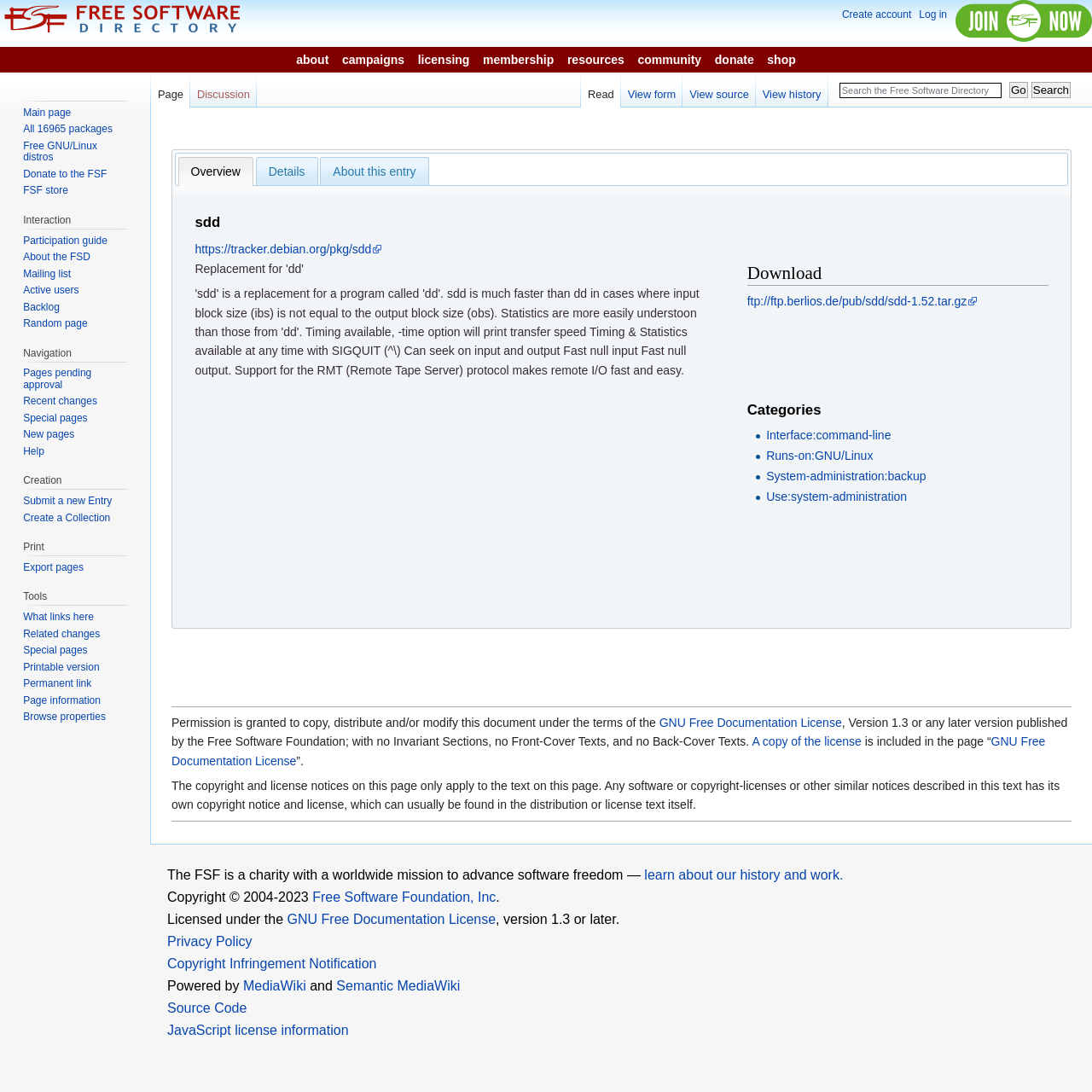Please determine the bounding box coordinates of the element to click on in order to accomplish the following task: "Go to the 'Overview' tab". Ensure the coordinates are four float numbers ranging from 0 to 1, i.e., [left, top, right, bottom].

[0.163, 0.144, 0.232, 0.17]